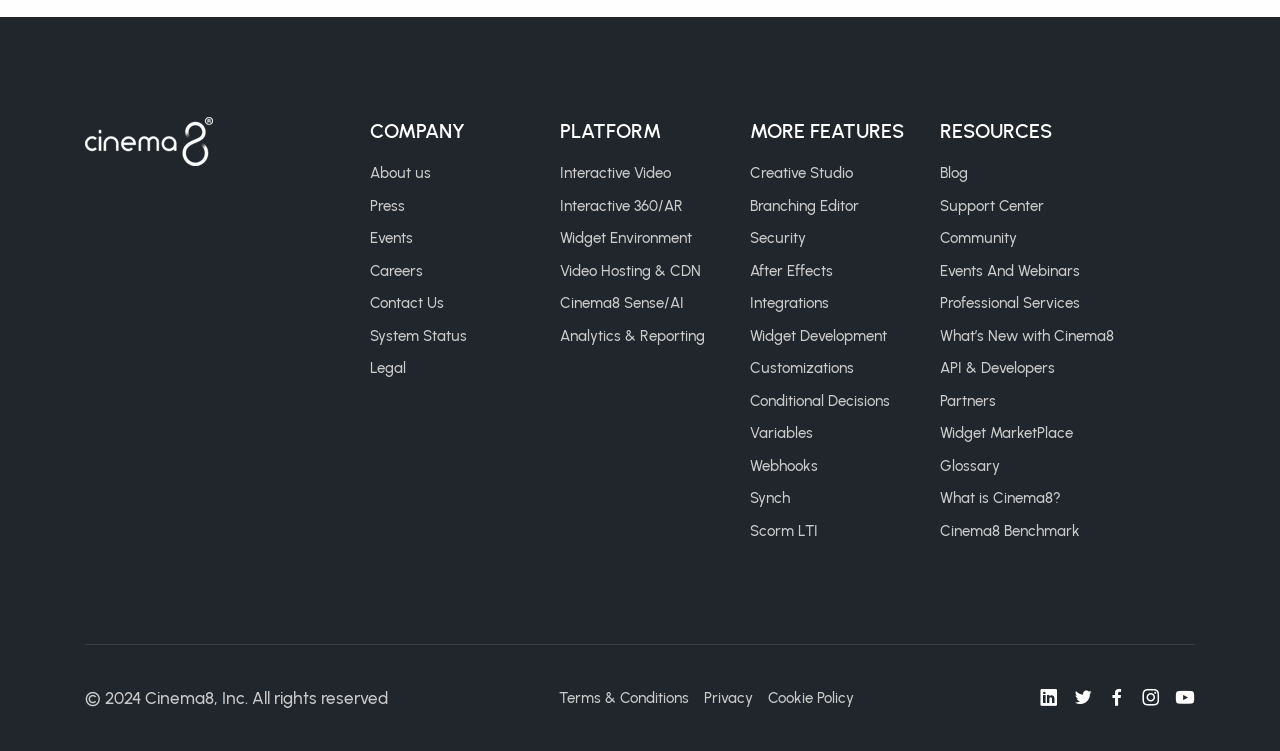How many main categories are there?
Answer the question based on the image using a single word or a brief phrase.

3